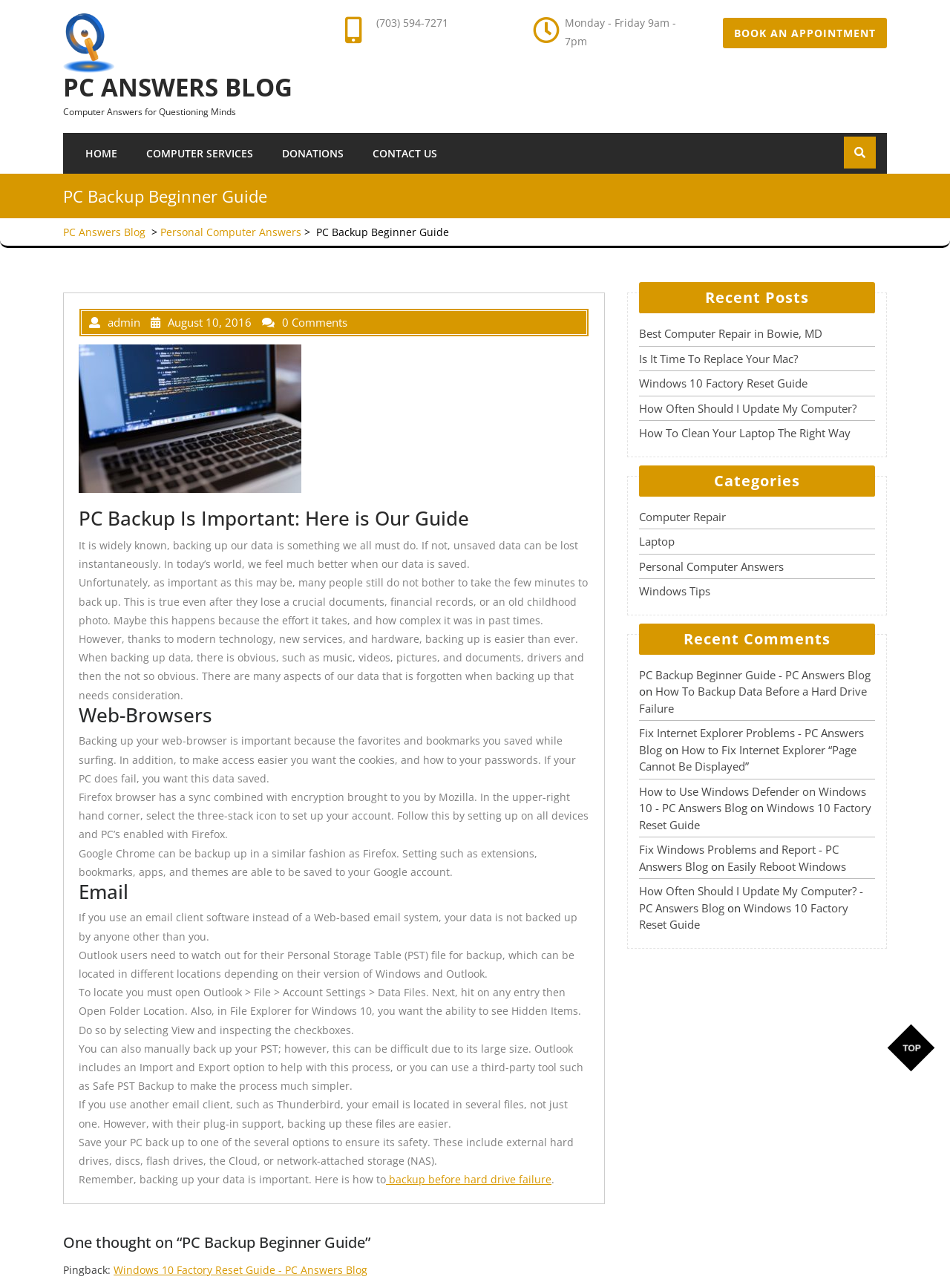Please identify the bounding box coordinates of the clickable element to fulfill the following instruction: "Click on the 'COMPUTER SERVICES' link in the top menu". The coordinates should be four float numbers between 0 and 1, i.e., [left, top, right, bottom].

[0.142, 0.106, 0.282, 0.132]